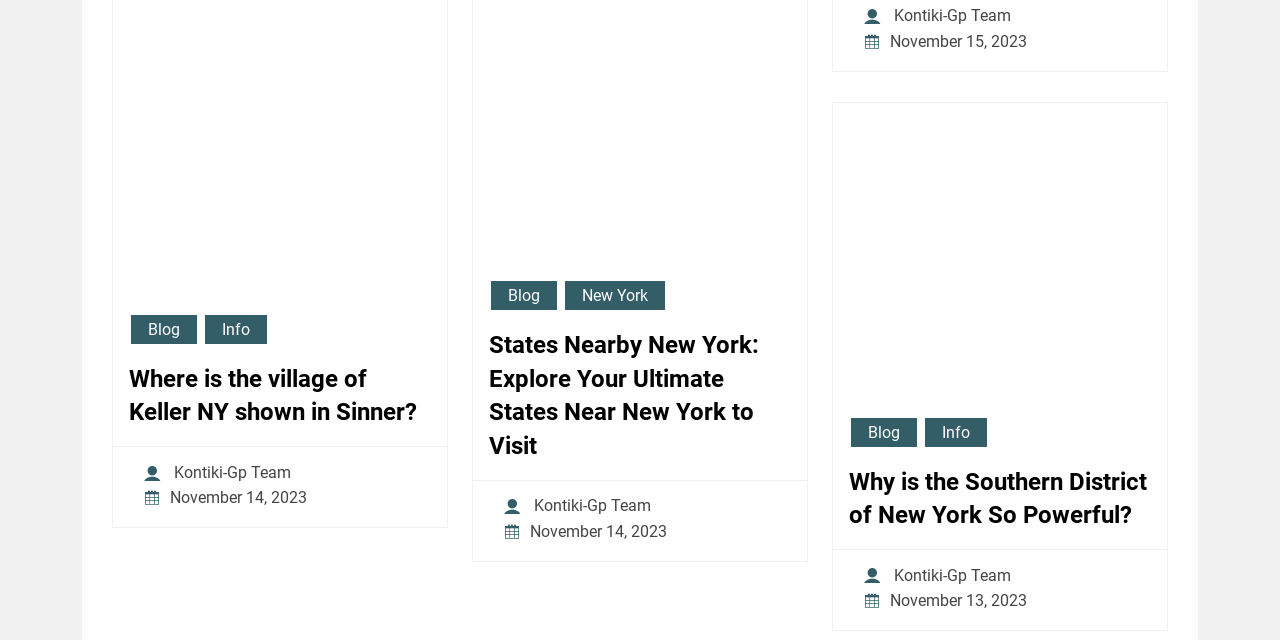How many links are present in the webpage?
Using the information from the image, give a concise answer in one word or a short phrase.

More than 10